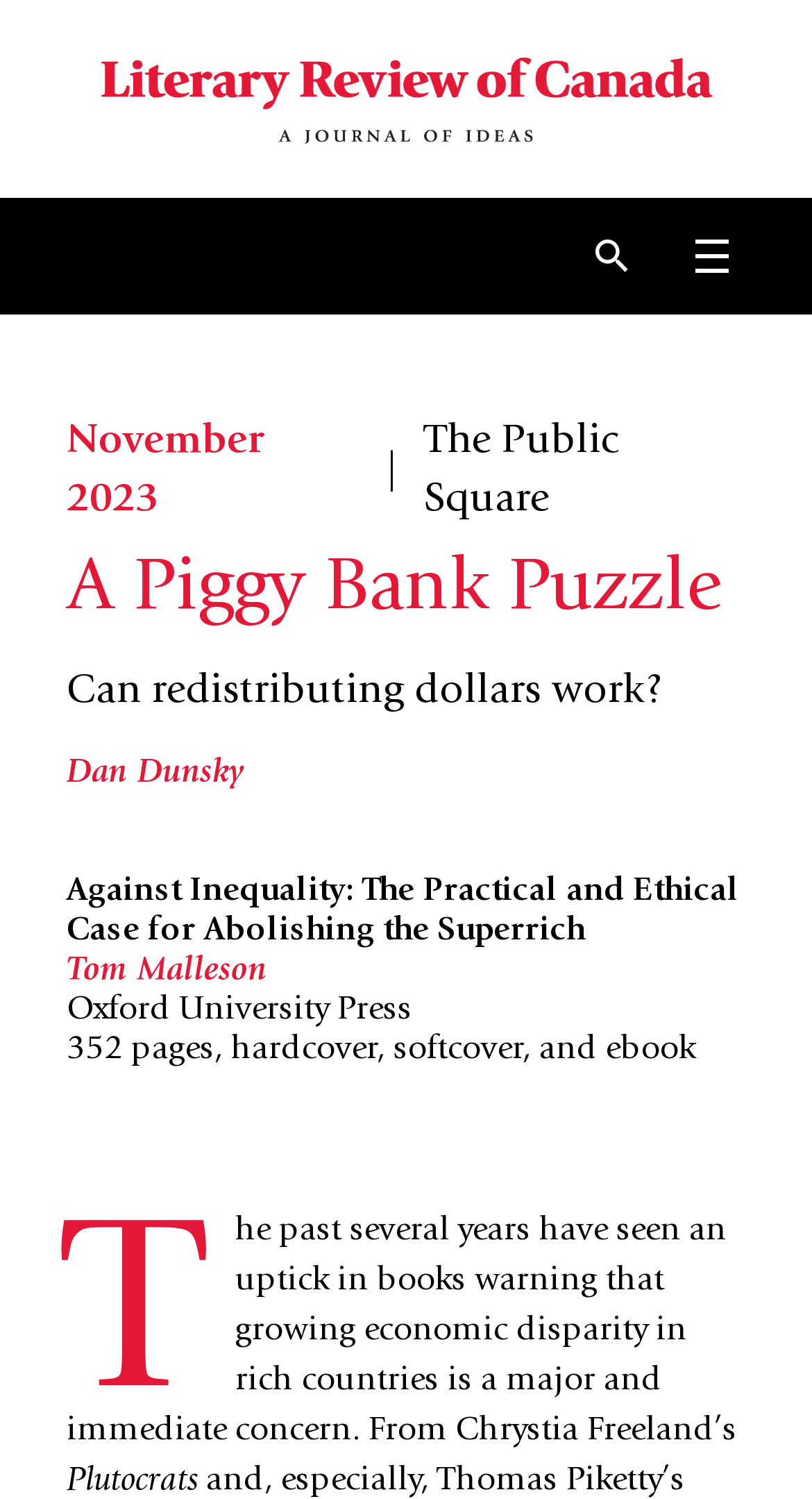Your task is to extract the text of the main heading from the webpage.

A Piggy Bank Puzzle